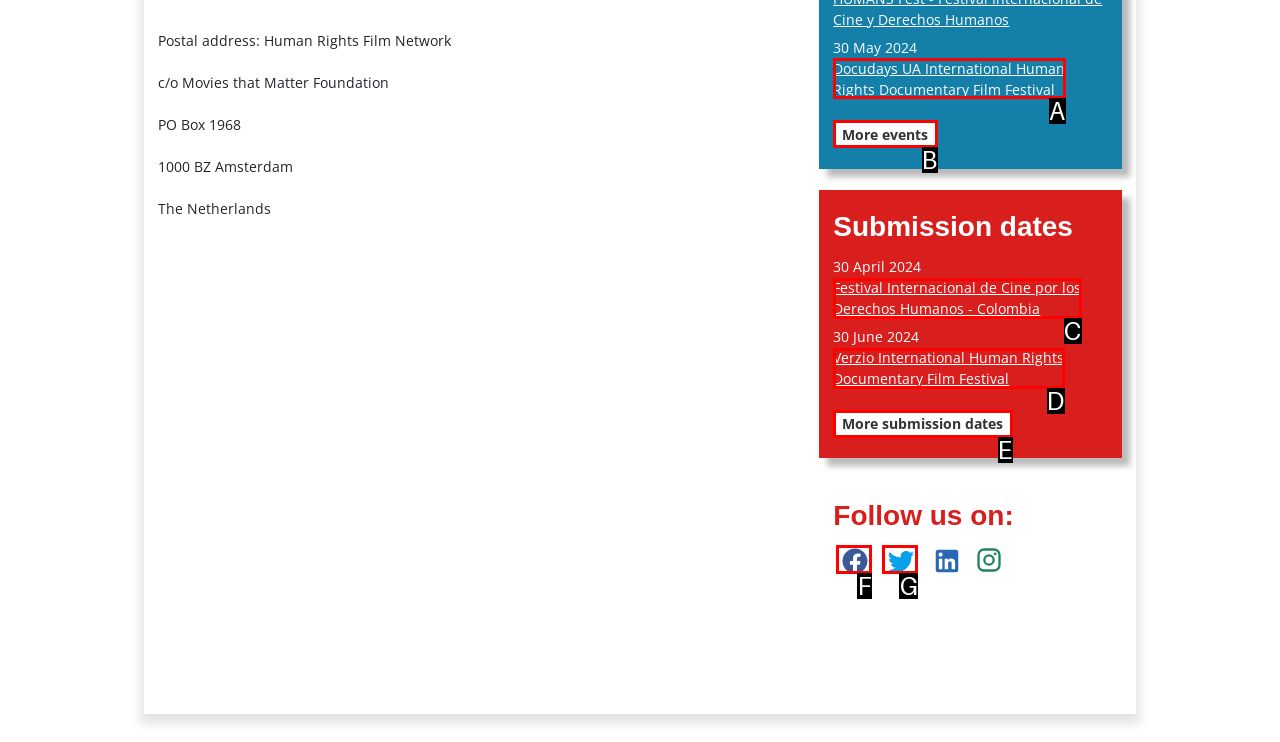Select the HTML element that fits the following description: aria-label="Our twitter"
Provide the letter of the matching option.

G